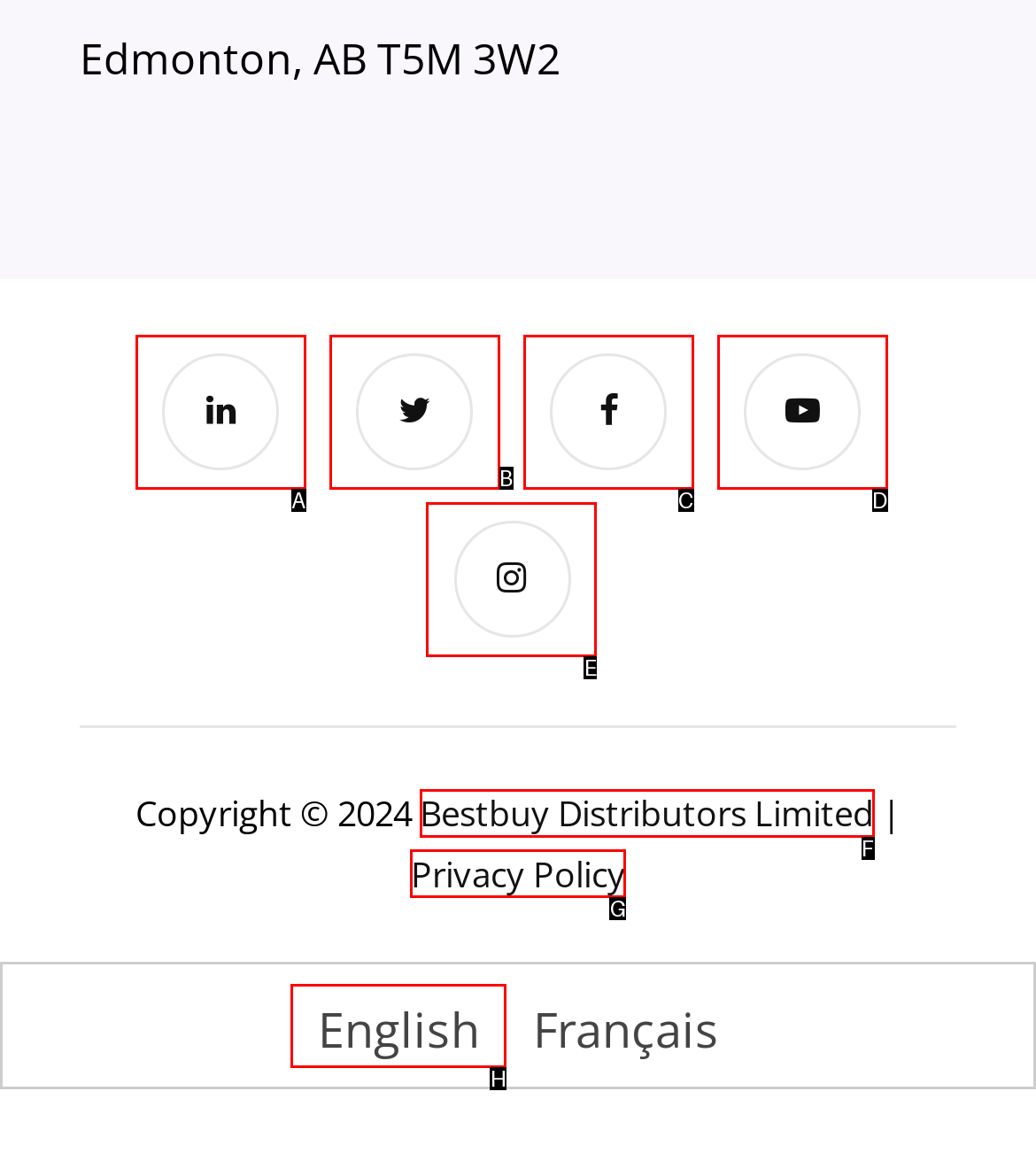Given the element description: Bestbuy Distributors Limited, choose the HTML element that aligns with it. Indicate your choice with the corresponding letter.

F